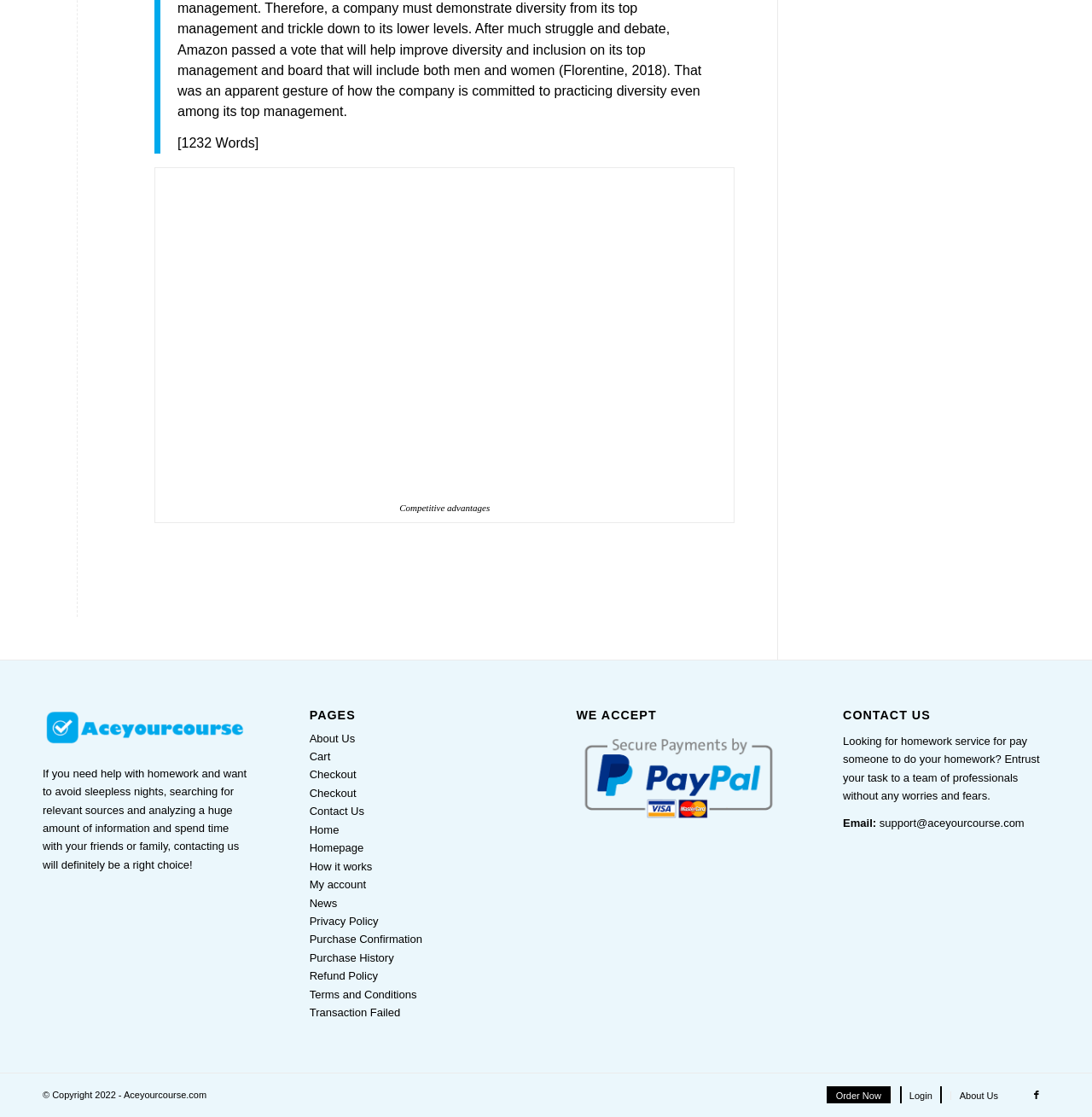Determine the bounding box coordinates of the element's region needed to click to follow the instruction: "Check out". Provide these coordinates as four float numbers between 0 and 1, formatted as [left, top, right, bottom].

[0.283, 0.688, 0.326, 0.699]